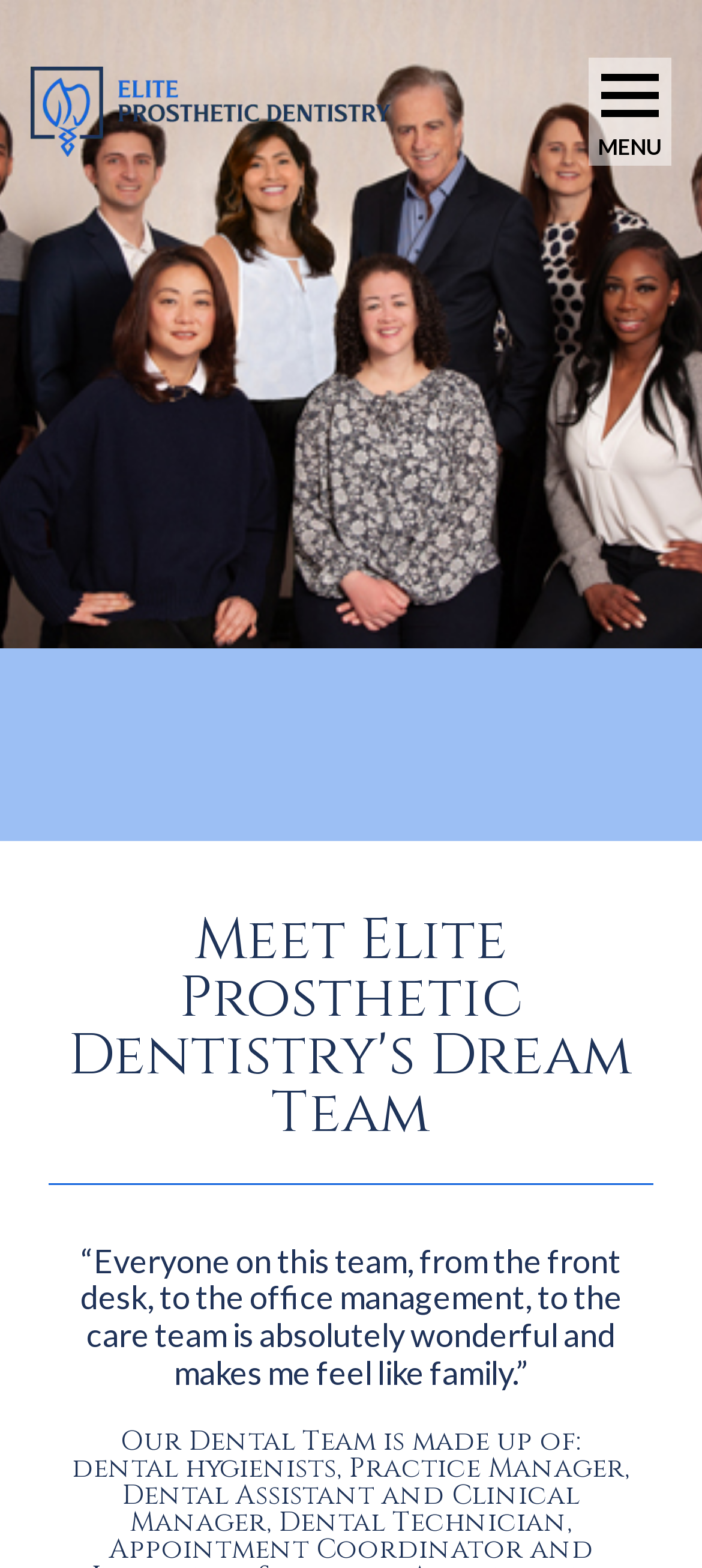Using the webpage screenshot, locate the HTML element that fits the following description and provide its bounding box: "Menu".

[0.851, 0.042, 0.944, 0.106]